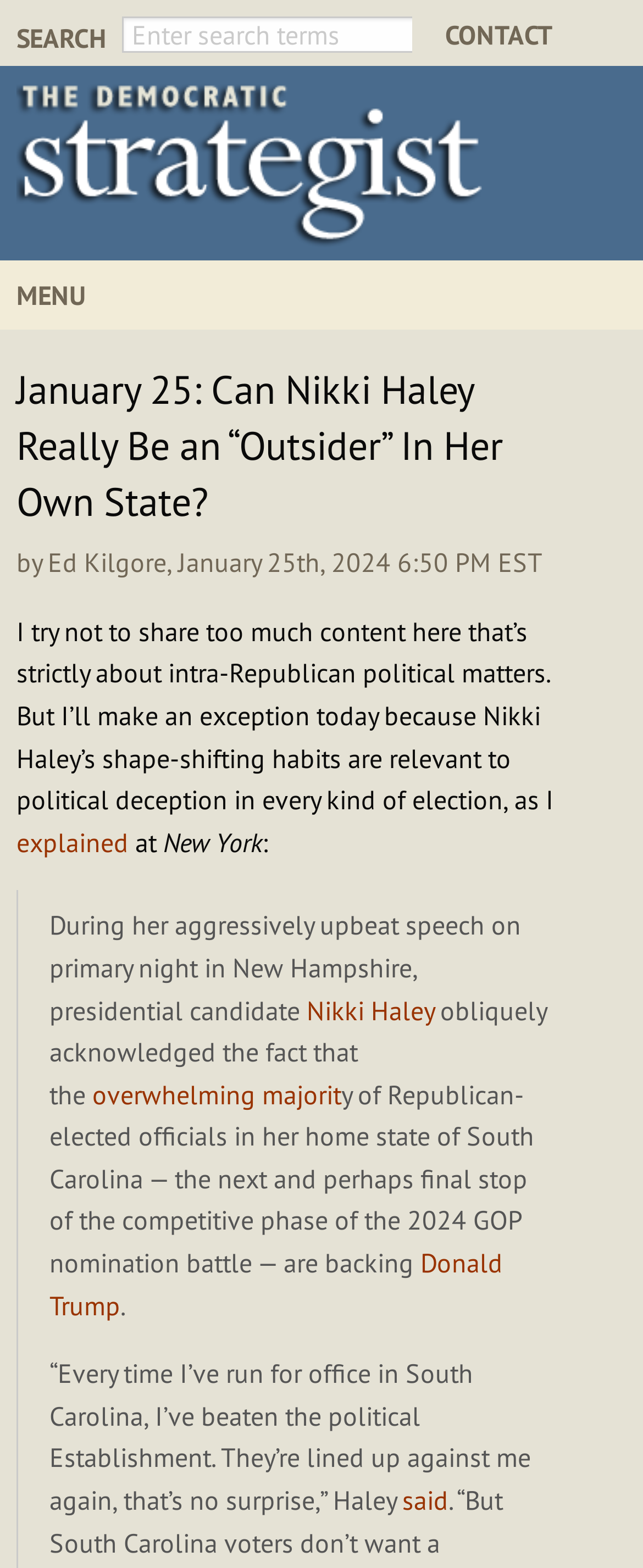Identify the bounding box for the element characterized by the following description: "alt="The Democratic Strategist"".

[0.026, 0.086, 0.751, 0.118]